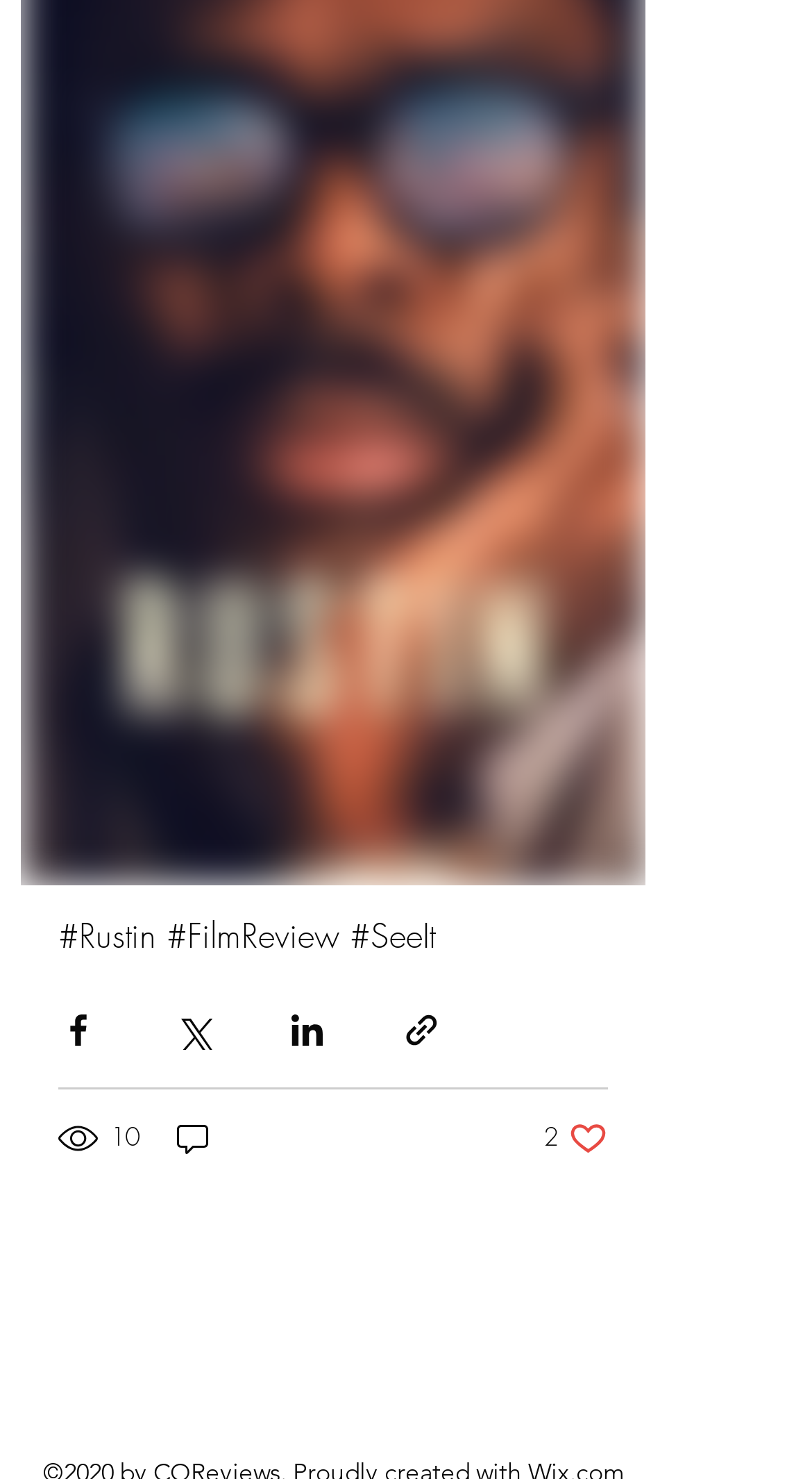Please specify the bounding box coordinates of the element that should be clicked to execute the given instruction: 'Click the send button'. Ensure the coordinates are four float numbers between 0 and 1, expressed as [left, top, right, bottom].

None